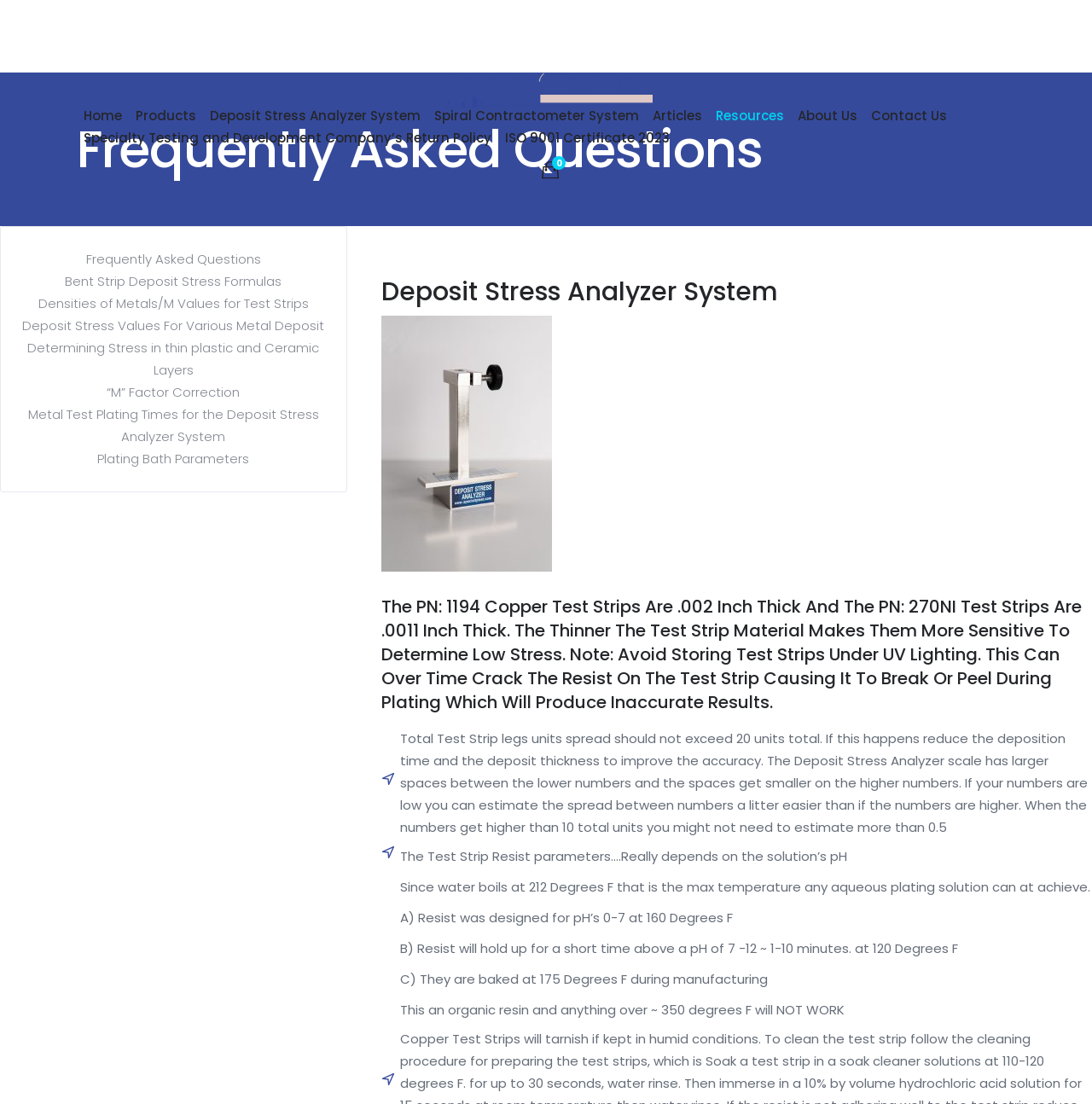Please predict the bounding box coordinates of the element's region where a click is necessary to complete the following instruction: "Click the 'Metal Test Plating Times for the Deposit Stress Analyzer System' link". The coordinates should be represented by four float numbers between 0 and 1, i.e., [left, top, right, bottom].

[0.026, 0.367, 0.292, 0.403]